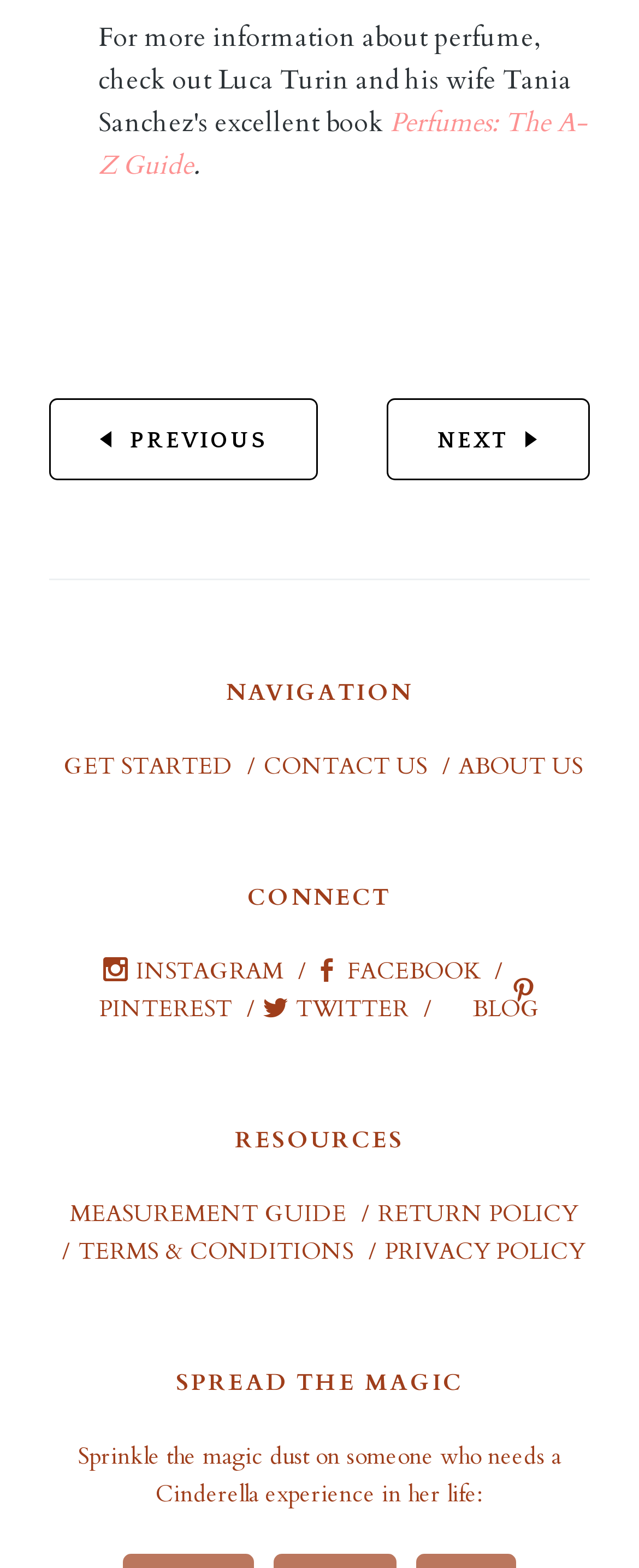Determine the bounding box coordinates of the element that should be clicked to execute the following command: "Click on 'Albania by Bike: The Ultimate Guide to Cycling Routes and Tips'".

None